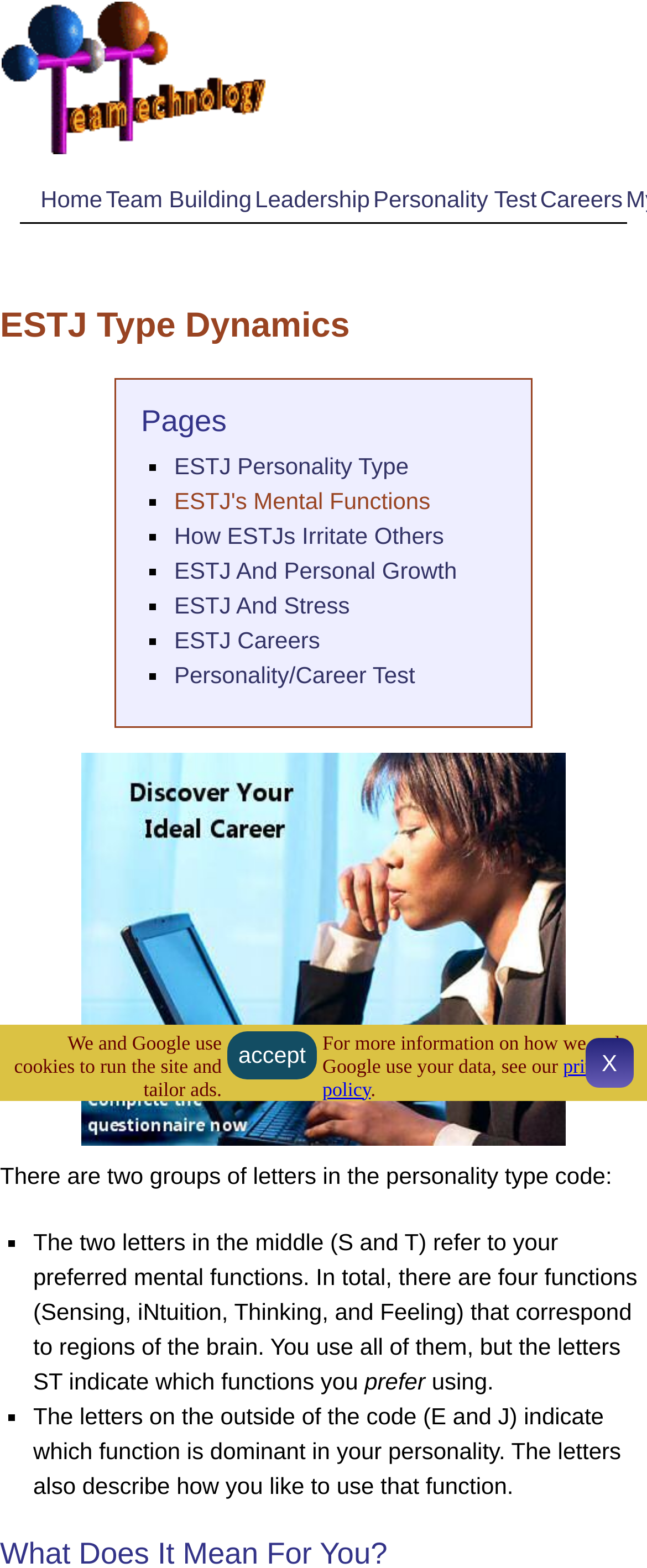Write a detailed summary of the webpage.

The webpage is about ESTJ type dynamics, focusing on their dominant function and attitude, which is extraverted Thinking. At the top left corner, there is an image of "Team Technology". Below it, there is a navigation menu with links to "Home", "Team Building", "Leadership", "Personality Test", and "Careers". 

The main content of the webpage is divided into two sections. The first section has a heading "ESTJ Type Dynamics" and a subheading "Pages". Below the subheading, there is a list of links to various pages related to ESTJ personality type, including "ESTJ Personality Type", "ESTJ's Mental Functions", "How ESTJs Irritate Others", and more. Each link is preceded by a list marker "■".

The second section starts with a paragraph of text explaining the personality type code, followed by a list of two items, each marked with "■". The list explains the meaning of the letters in the personality type code, including the middle letters that refer to preferred mental functions and the outside letters that indicate the dominant function.

On the right side of the webpage, there is an image of a man coaching via Zoom. At the bottom of the webpage, there is an iframe and a button labeled "X".